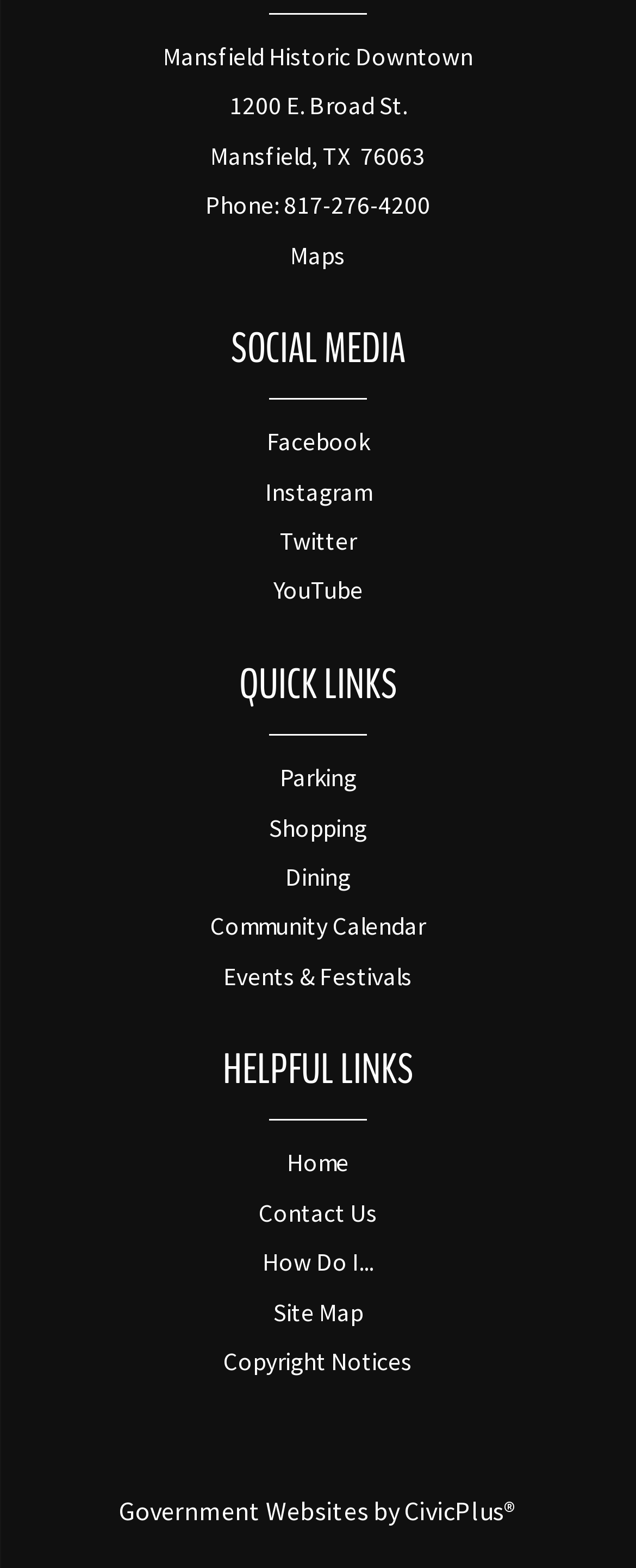How many regions are there on this webpage?
Using the image, elaborate on the answer with as much detail as possible.

I counted the number of region elements, which are 'SOCIAL MEDIA', 'QUICK LINKS', and 'HELPFUL LINKS'.